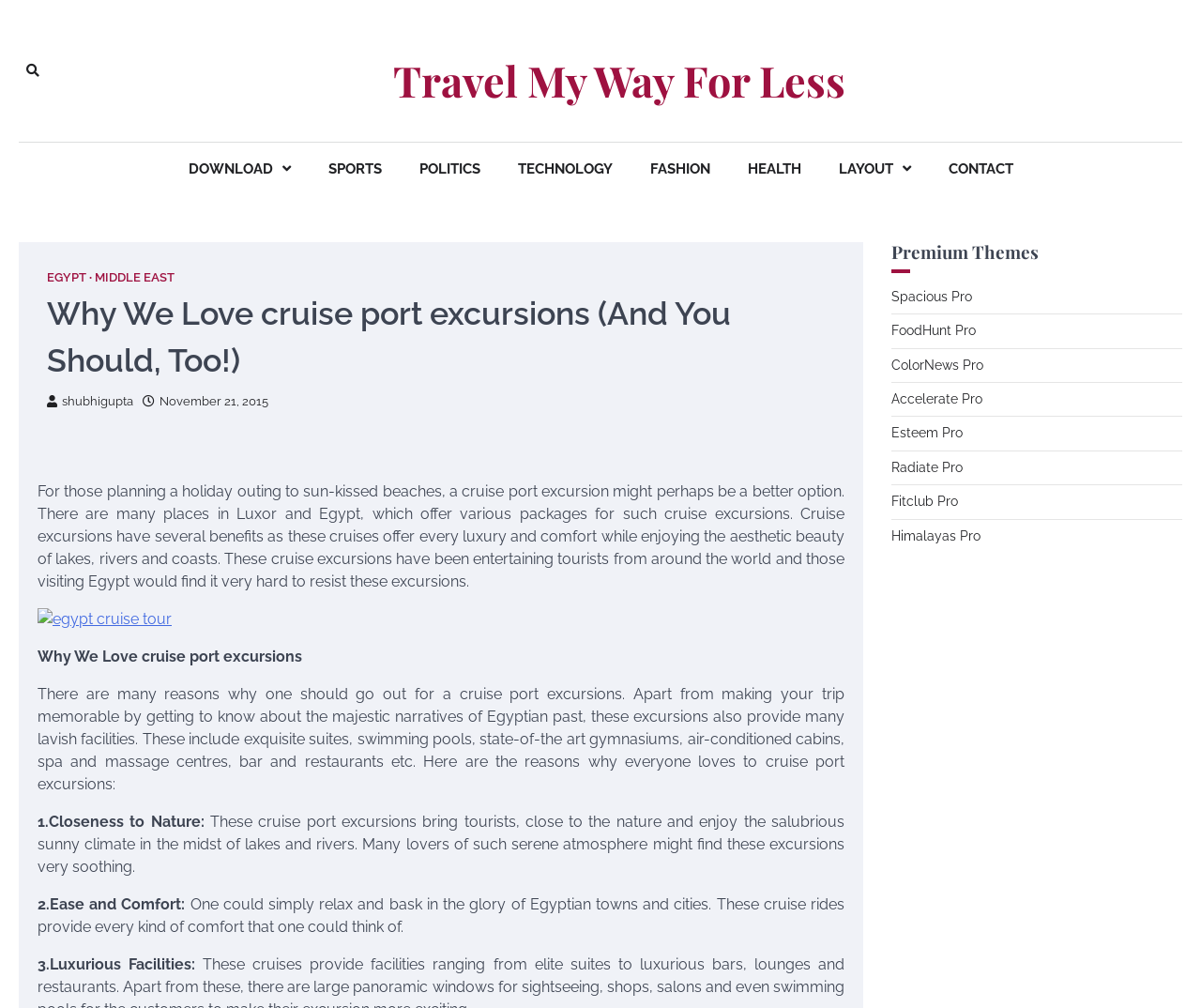Specify the bounding box coordinates of the area to click in order to execute this command: 'Click on the 'SPORTS' link'. The coordinates should consist of four float numbers ranging from 0 to 1, and should be formatted as [left, top, right, bottom].

[0.257, 0.141, 0.333, 0.194]